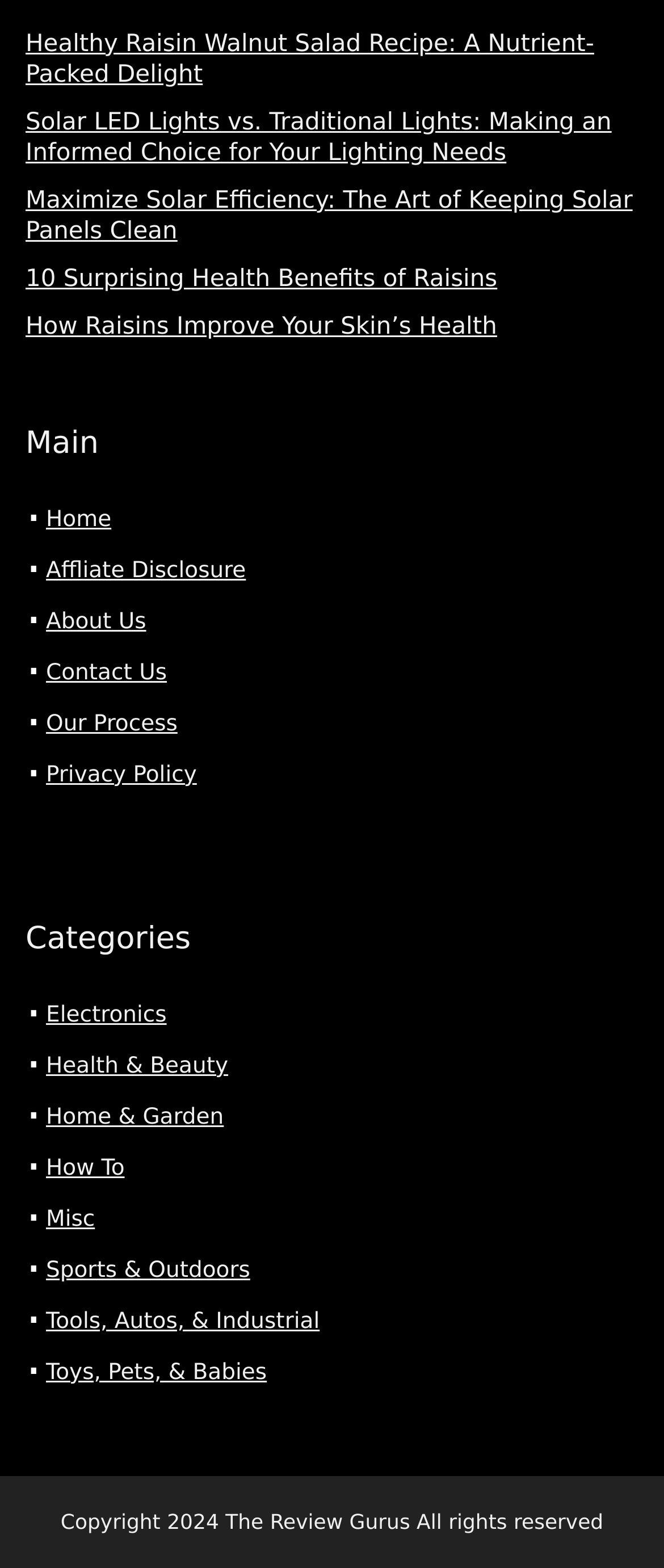Show the bounding box coordinates of the element that should be clicked to complete the task: "Visit the home page".

[0.069, 0.323, 0.168, 0.34]